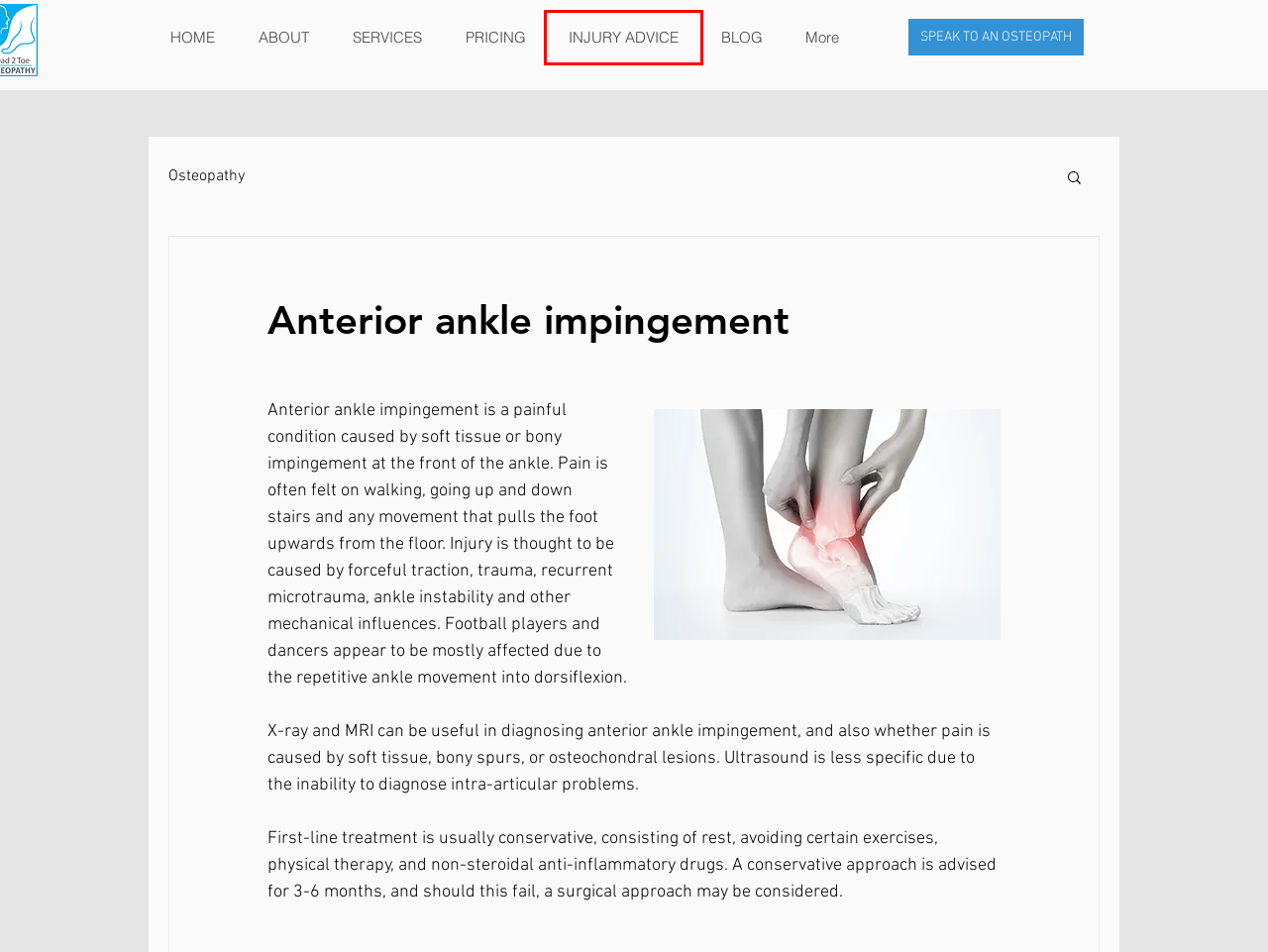You are given a webpage screenshot where a red bounding box highlights an element. Determine the most fitting webpage description for the new page that loads after clicking the element within the red bounding box. Here are the candidates:
A. Injury Advice | Head 2 Toe Osteopathy | Osteopath Godstone
B. About | Head 2 Toe Osteopathy | Osteopath In Godstone Surrey
C. Treatments | Head 2 Toe Osteopathy | Osteopath In Godstone
D. Blog | Head 2 Toe Osteopathy | Osteopath In Godstone Surrey
E. Head 2 Toe Osteopathy | Osteopath In Godstone Surrey
F. Pricing | Head 2 Toe Osteopathy | Osteopath In Godstone
G. Running injuries
H. Poor working posture leads to back and neck pain

A